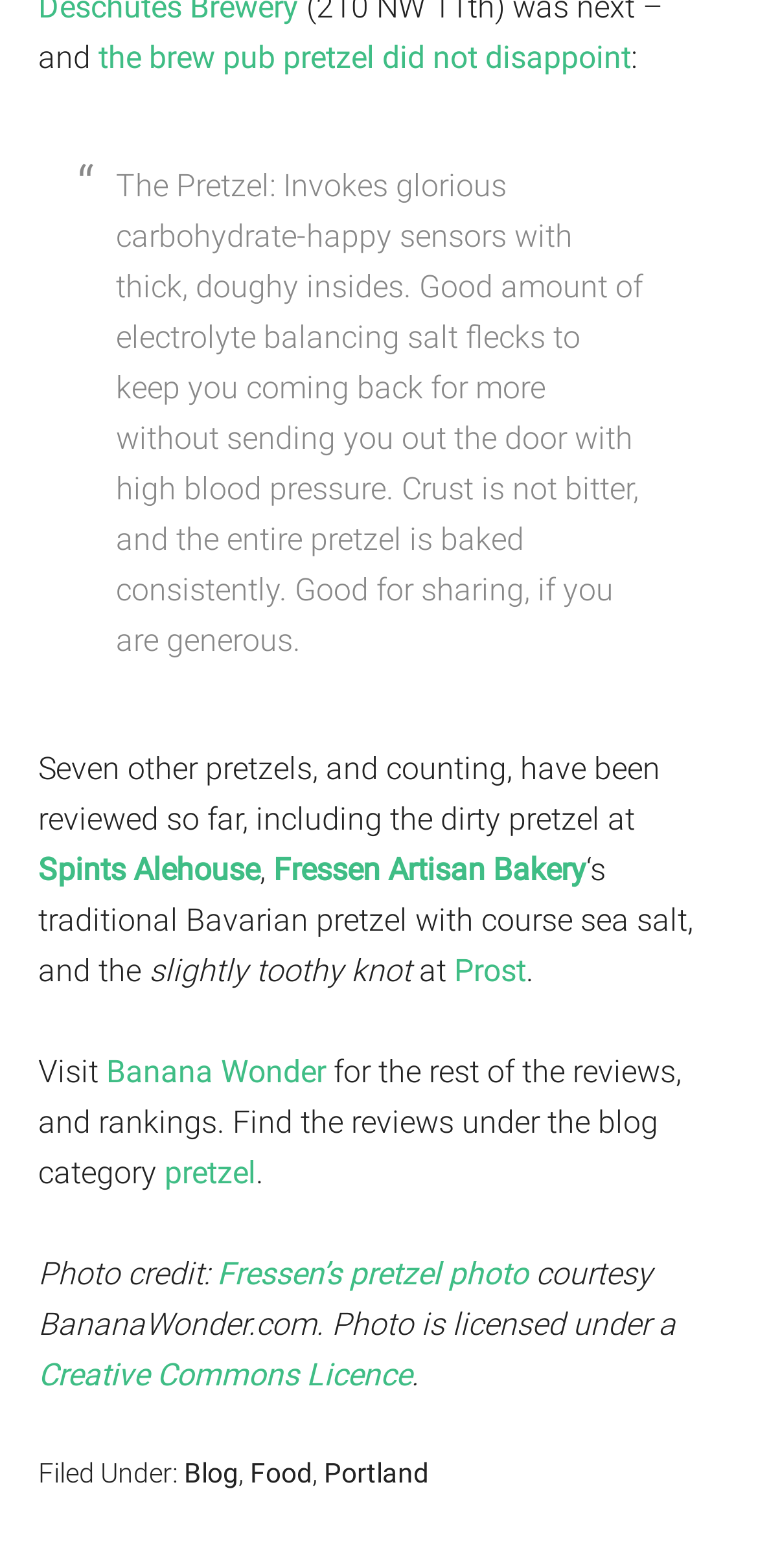What categories is this article filed under?
Please ensure your answer is as detailed and informative as possible.

The answer can be found in the footer section where it says 'Filed Under: Blog, Food, Portland' which indicates that this article is filed under these three categories.